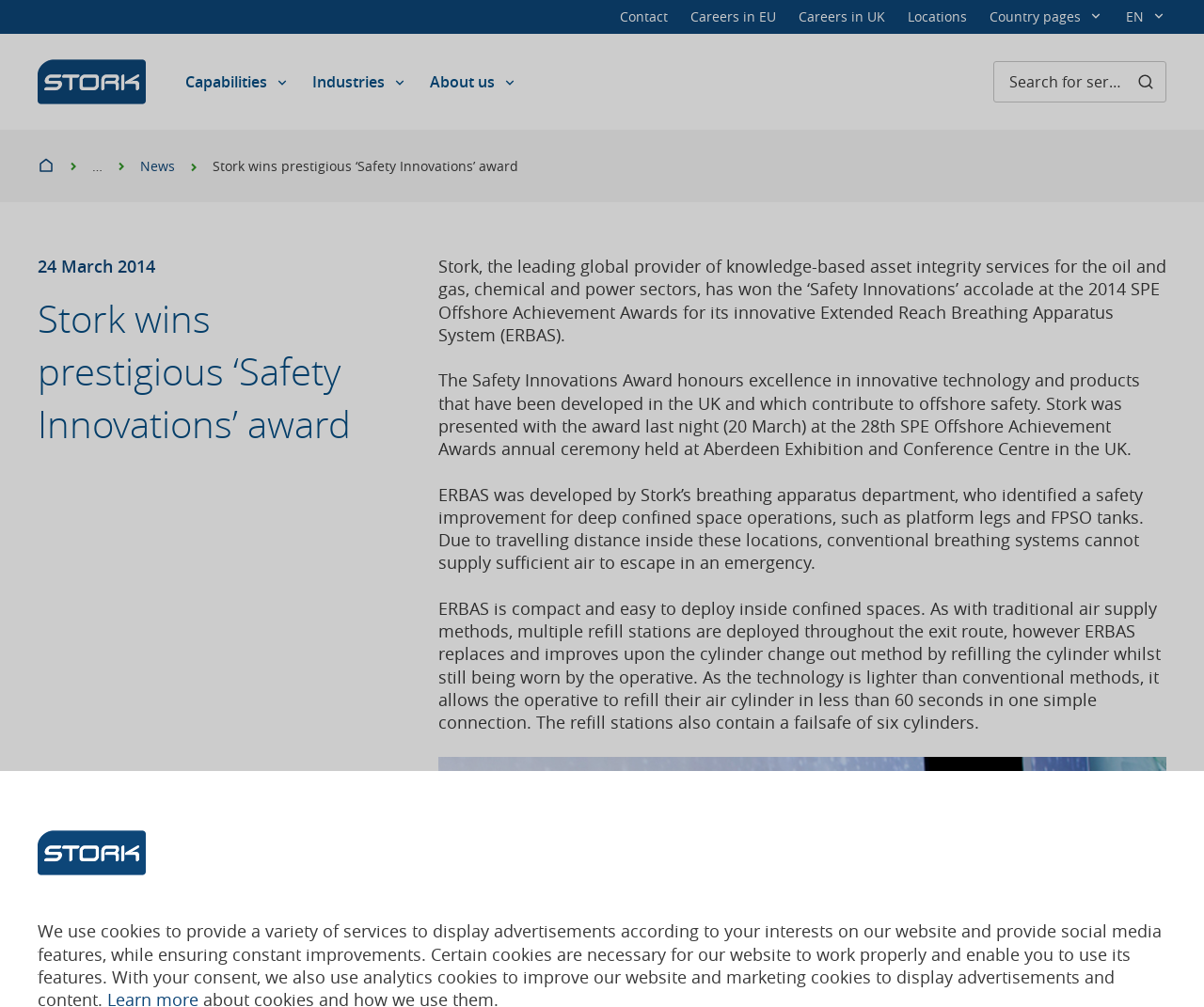What is the section below the top navigation bar? Refer to the image and provide a one-word or short phrase answer.

News